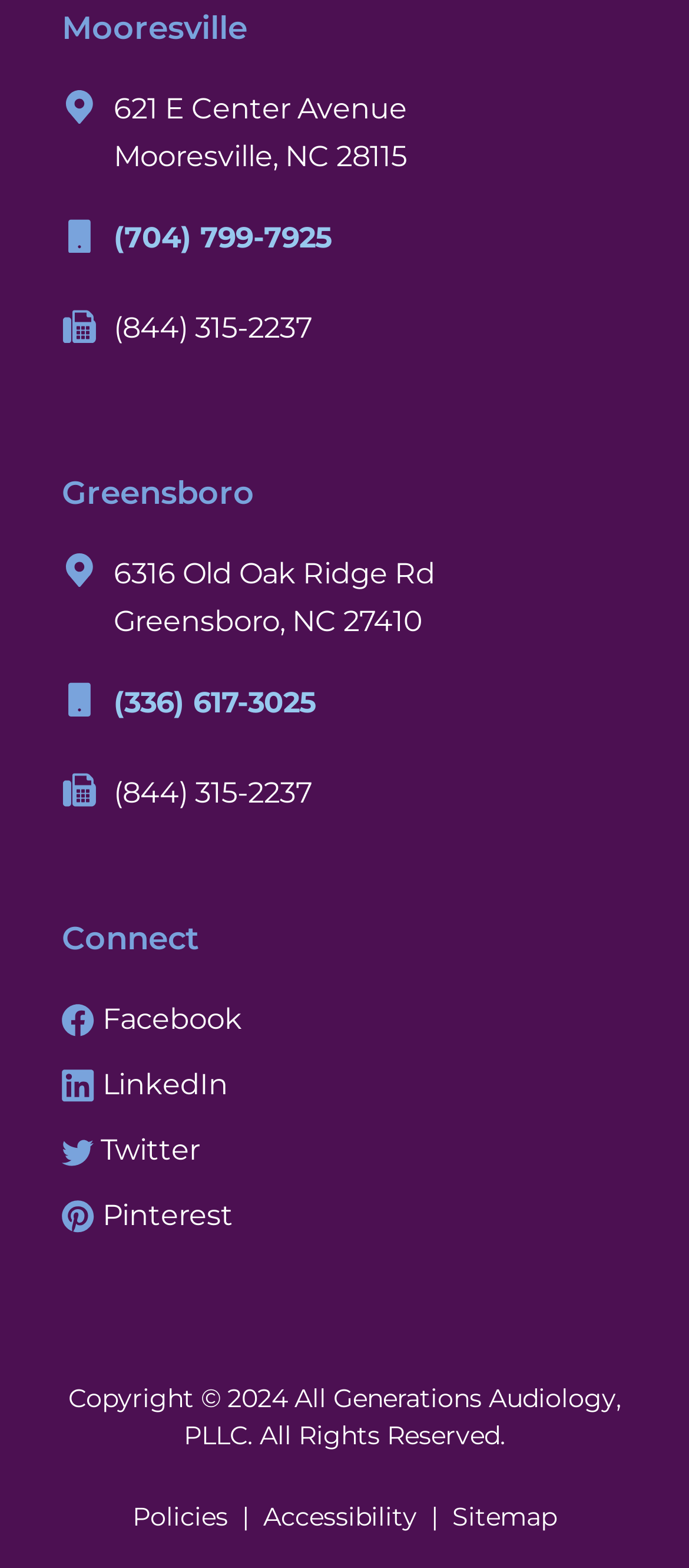Find the bounding box coordinates of the clickable element required to execute the following instruction: "View Mooresville location". Provide the coordinates as four float numbers between 0 and 1, i.e., [left, top, right, bottom].

[0.09, 0.054, 0.91, 0.115]